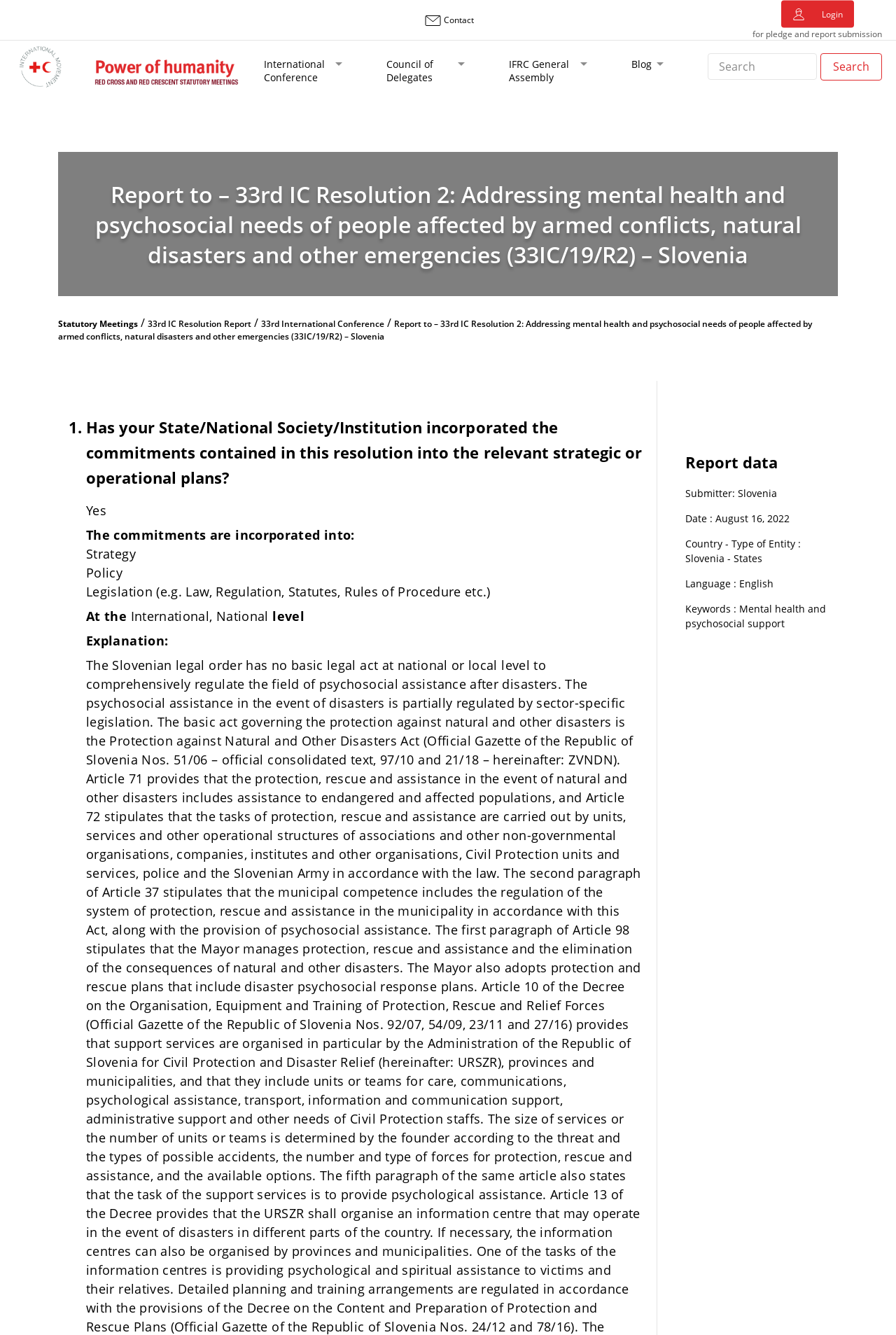Please find the bounding box coordinates of the element that you should click to achieve the following instruction: "Go to the 'International Conference' page". The coordinates should be presented as four float numbers between 0 and 1: [left, top, right, bottom].

[0.295, 0.043, 0.382, 0.063]